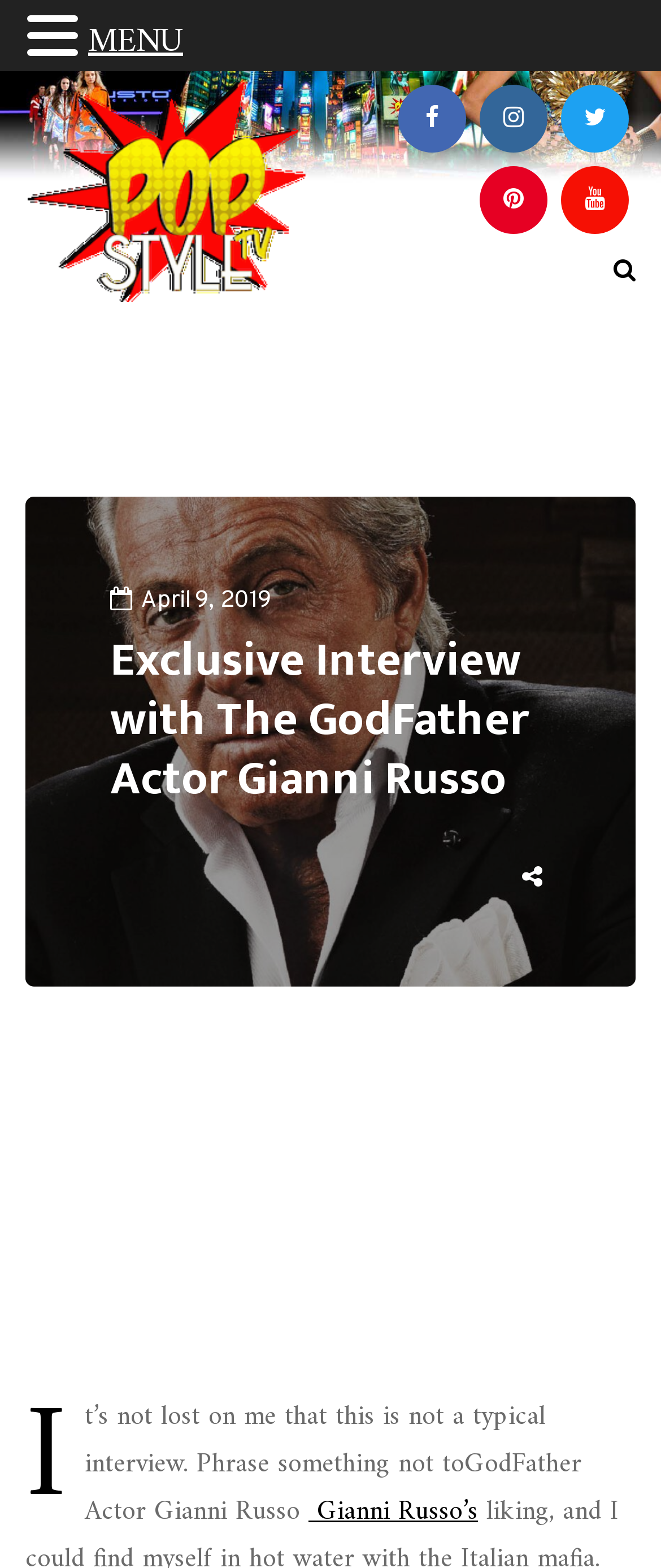Identify the title of the webpage and provide its text content.

Exclusive Interview with The GodFather Actor Gianni Russo